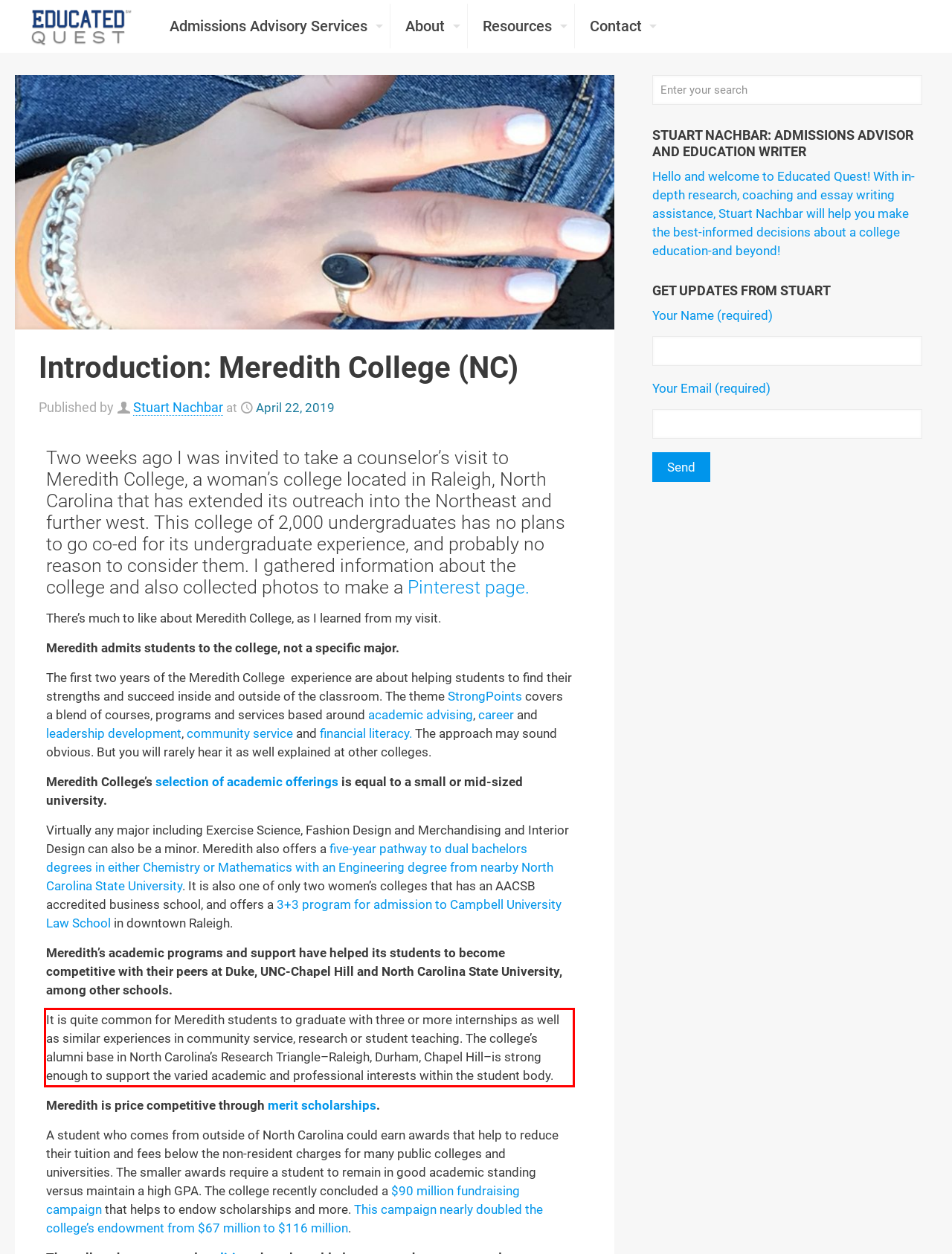Look at the screenshot of the webpage, locate the red rectangle bounding box, and generate the text content that it contains.

It is quite common for Meredith students to graduate with three or more internships as well as similar experiences in community service, research or student teaching. The college’s alumni base in North Carolina’s Research Triangle–Raleigh, Durham, Chapel Hill–is strong enough to support the varied academic and professional interests within the student body.